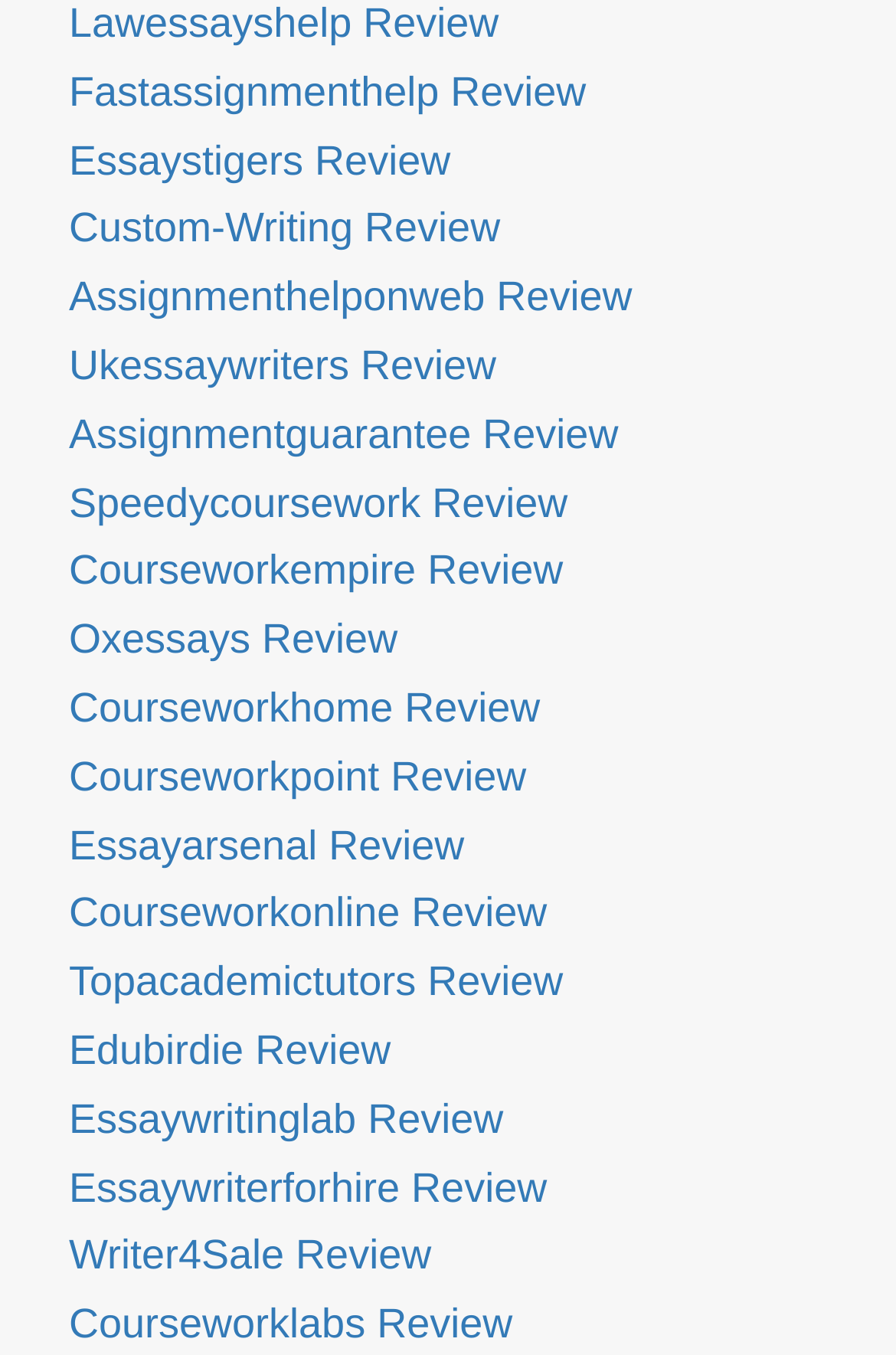Look at the image and give a detailed response to the following question: What is the name of the company with the highest position on the webpage?

I looked at the y1 coordinates of the bounding boxes of the headings and found that the one with the smallest y1 value is 'Lawessayshelp Review', which means it is positioned at the top of the webpage.